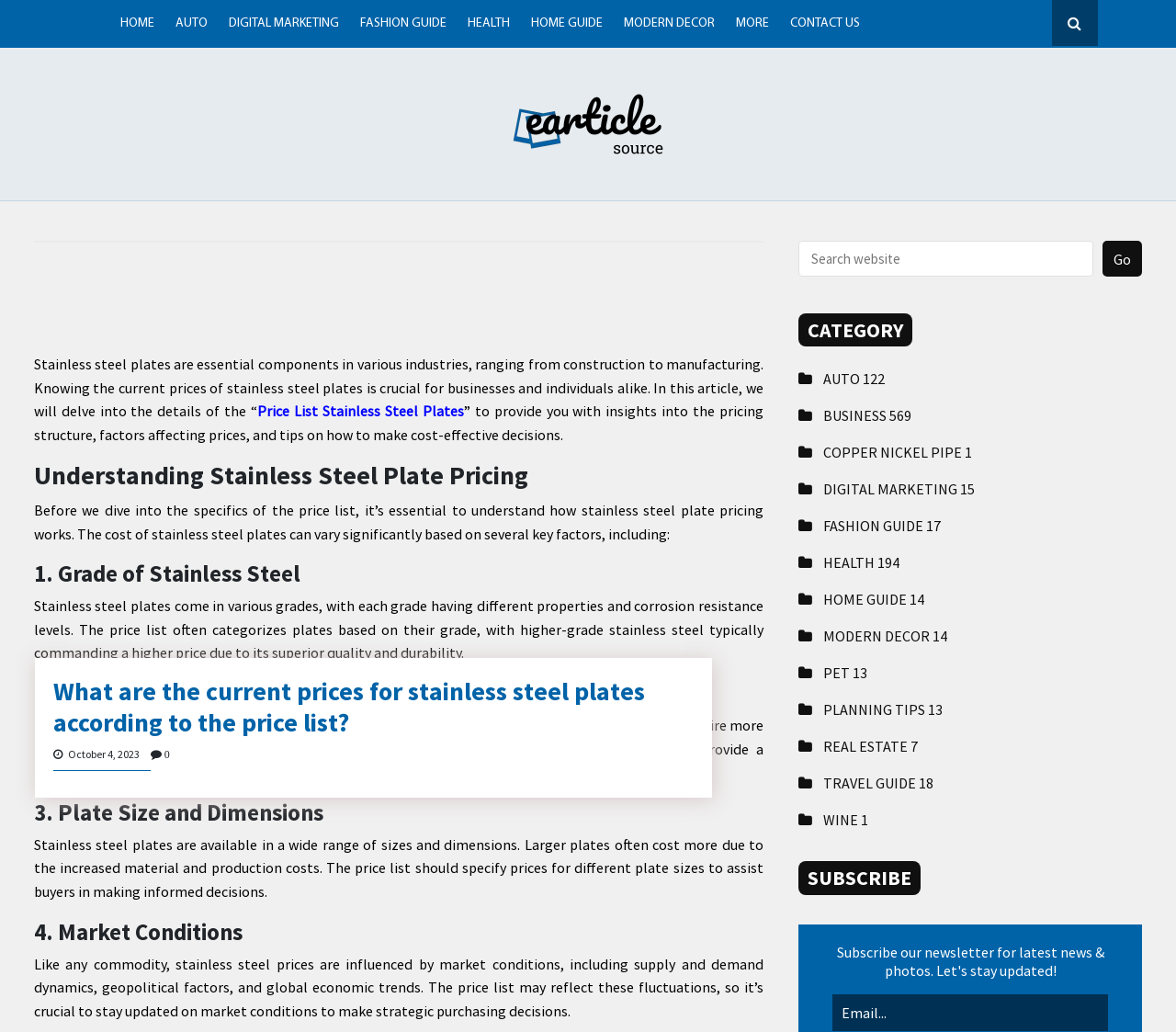Please find the bounding box coordinates of the element's region to be clicked to carry out this instruction: "Click on the 'Price List Stainless Steel Plates' link".

[0.219, 0.389, 0.394, 0.407]